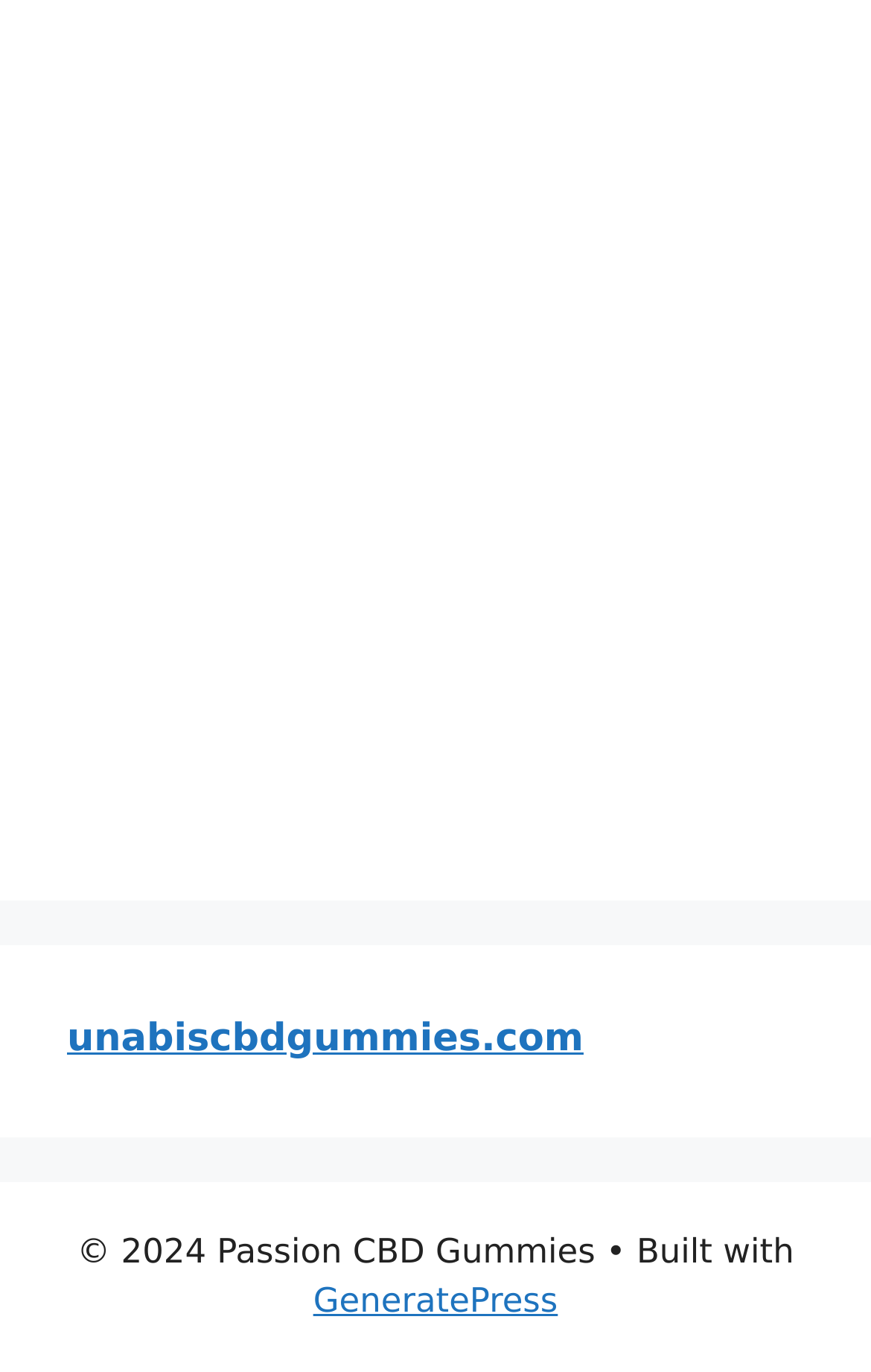What is the purpose of the link at the top of the page?
Answer with a single word or phrase, using the screenshot for reference.

Redirect to the website